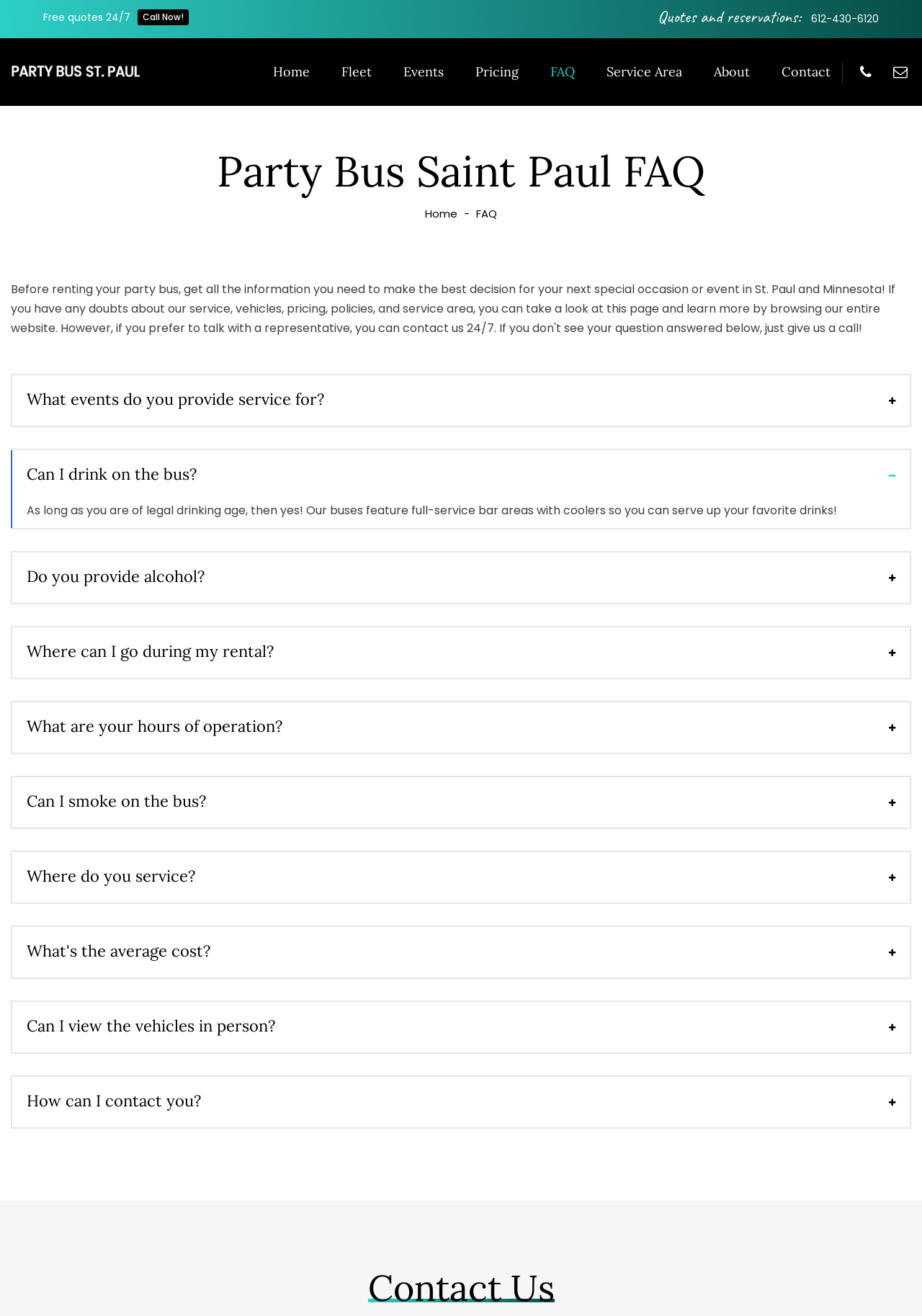Find the bounding box of the element with the following description: "Contact". The coordinates must be four float numbers between 0 and 1, formatted as [left, top, right, bottom].

[0.832, 0.029, 0.916, 0.08]